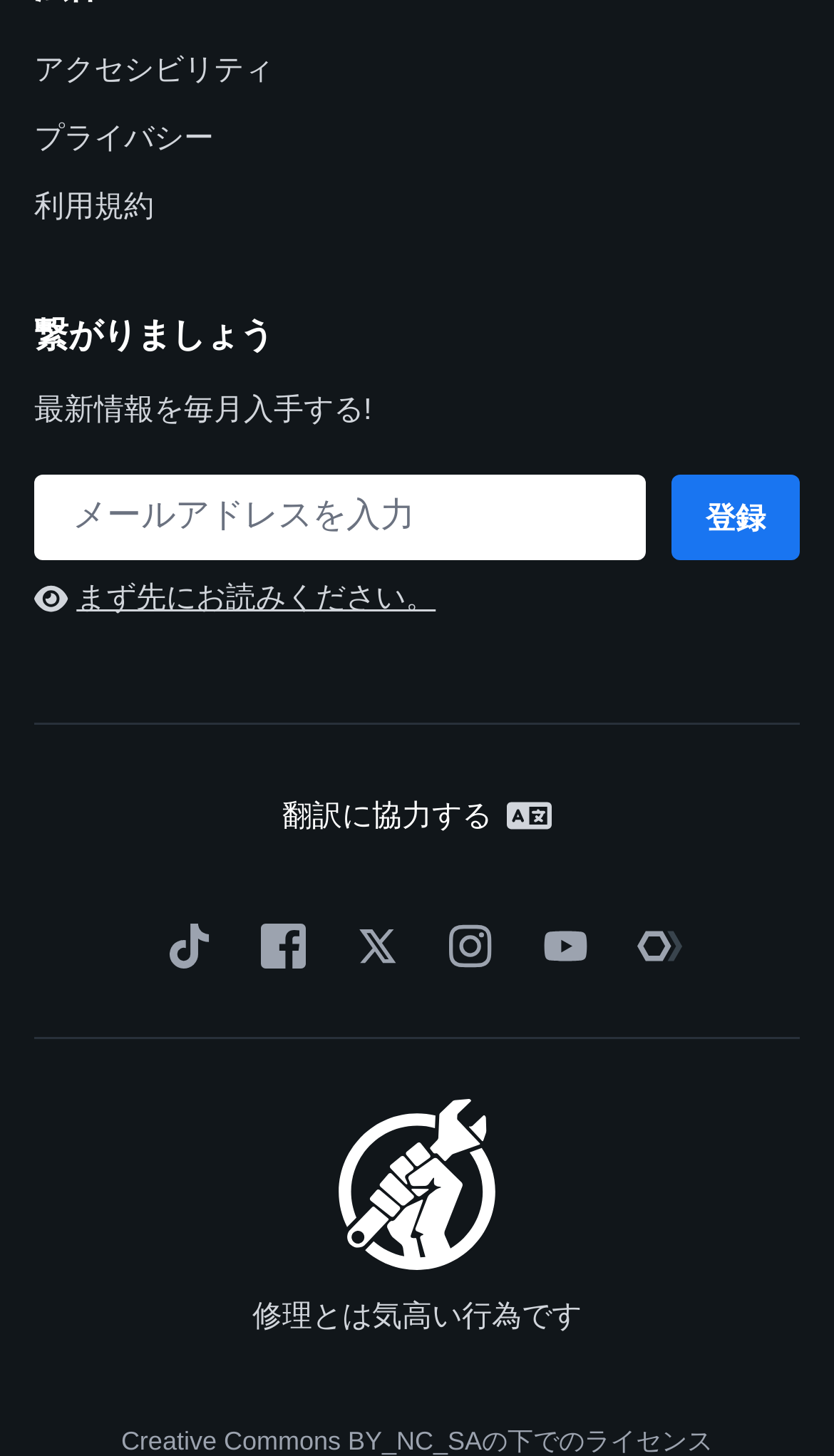Determine the bounding box coordinates for the area that should be clicked to carry out the following instruction: "Click on the 'TikTok' link".

[0.182, 0.634, 0.254, 0.665]